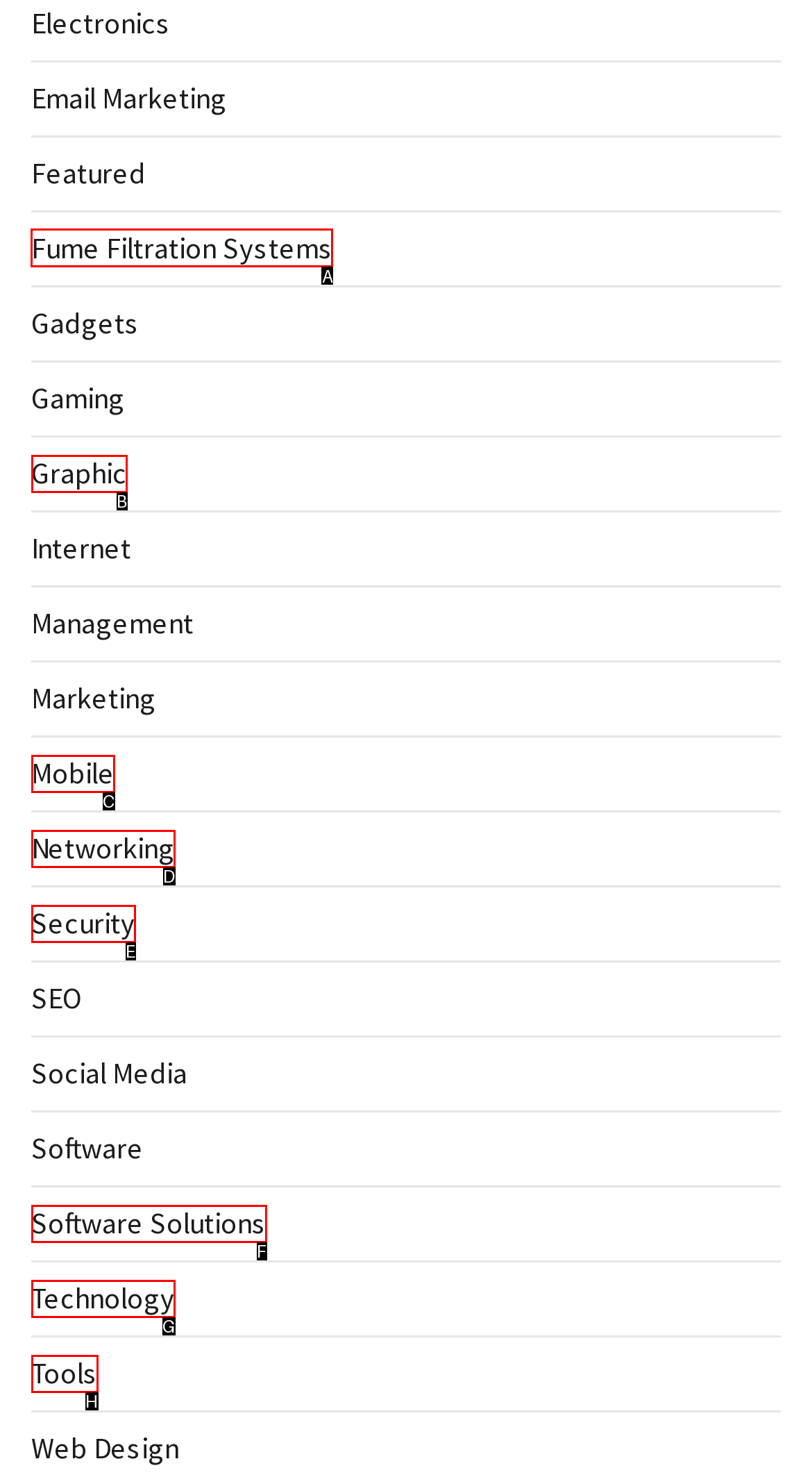Tell me which letter I should select to achieve the following goal: Browse Fume Filtration Systems
Answer with the corresponding letter from the provided options directly.

A